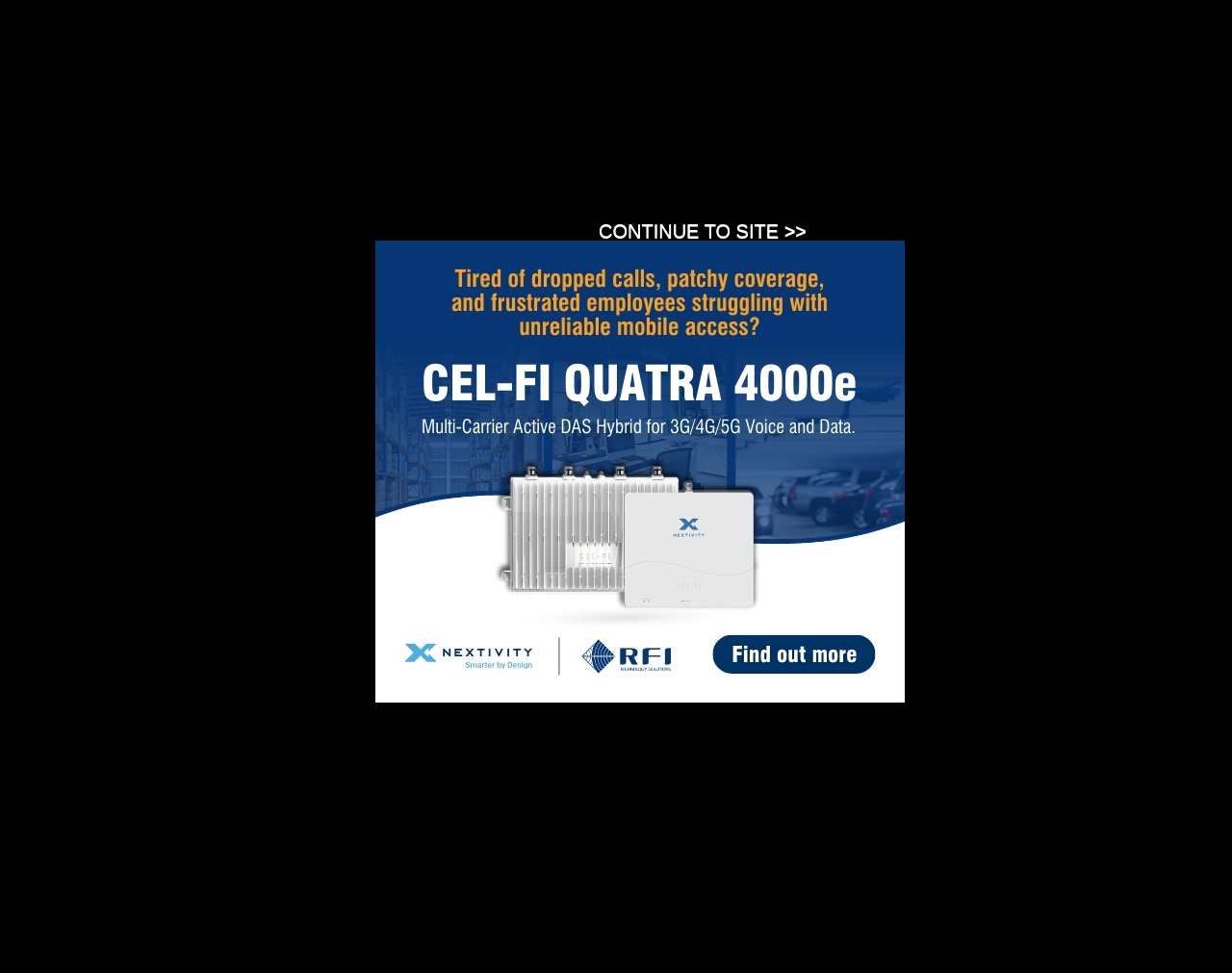Find the bounding box coordinates of the clickable area that will achieve the following instruction: "Read about Critical Comms".

[0.422, 0.06, 0.578, 0.077]